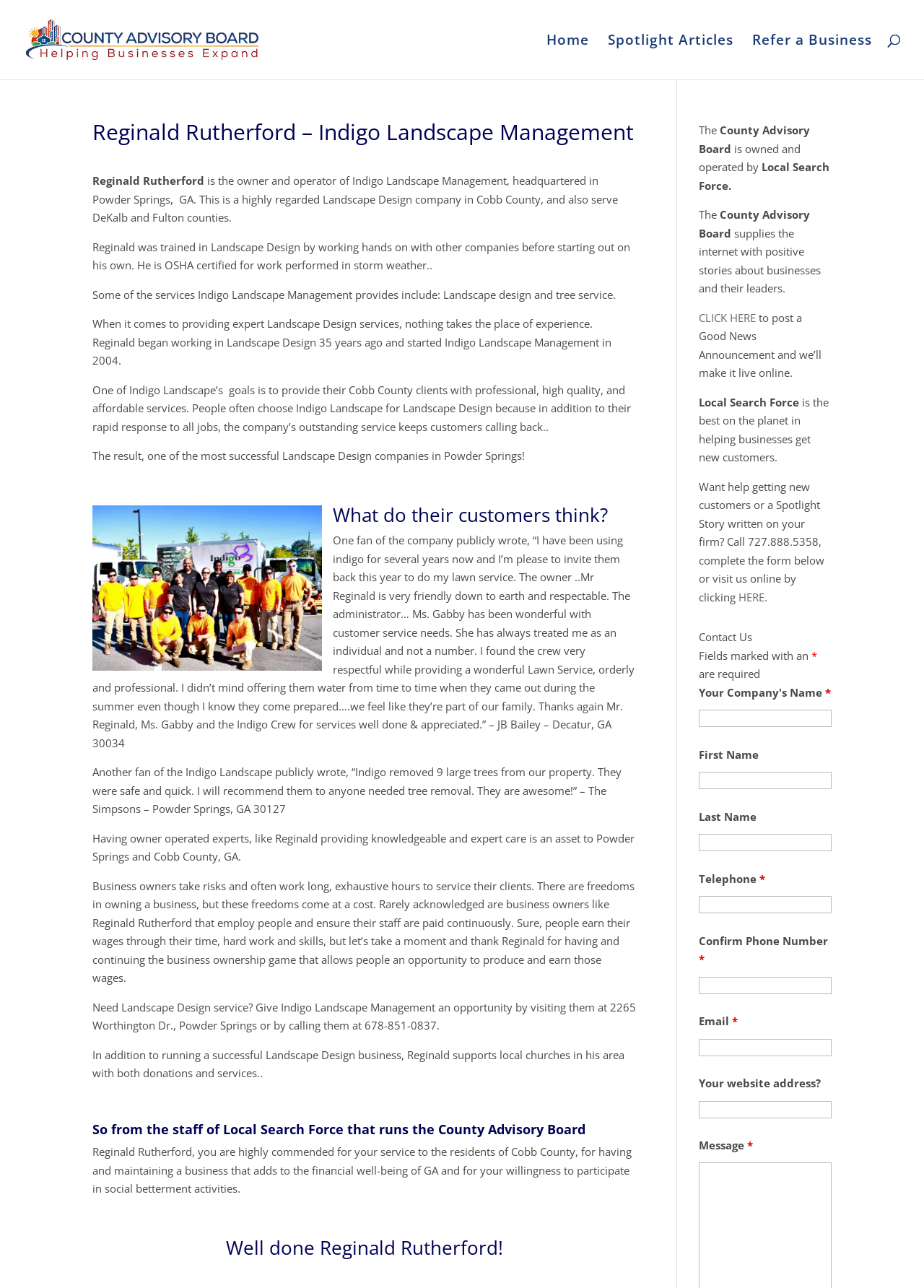What is the purpose of the County Advisory Board?
Give a single word or phrase as your answer by examining the image.

Supplies the internet with positive stories about businesses and their leaders